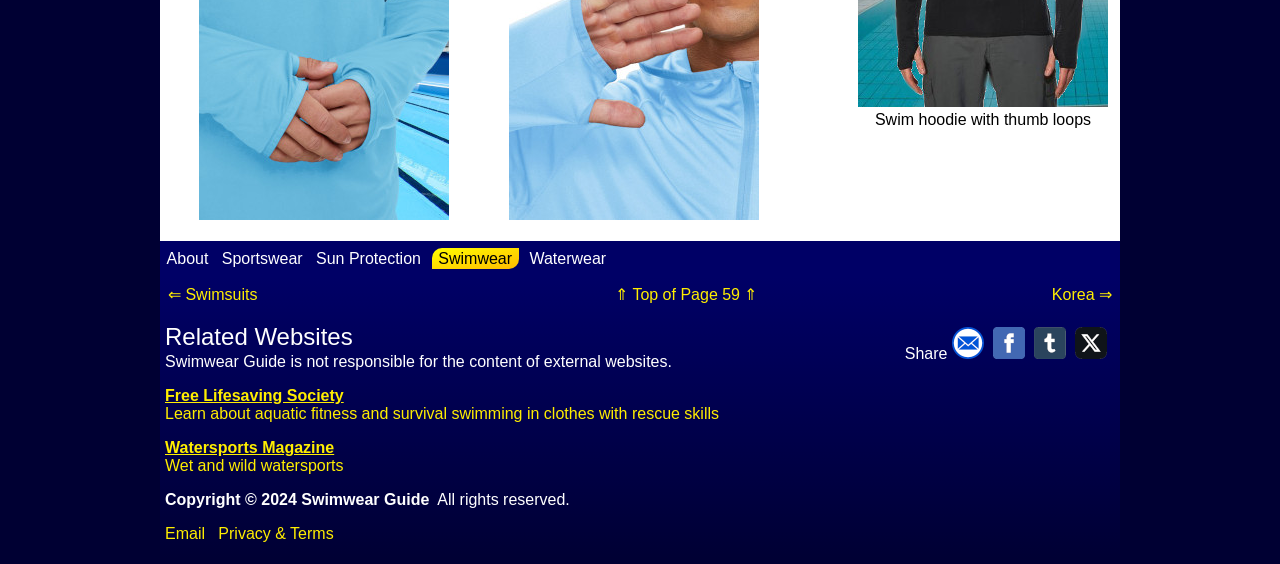Locate the bounding box coordinates of the element to click to perform the following action: 'Click on About link'. The coordinates should be given as four float values between 0 and 1, in the form of [left, top, right, bottom].

[0.127, 0.443, 0.166, 0.473]